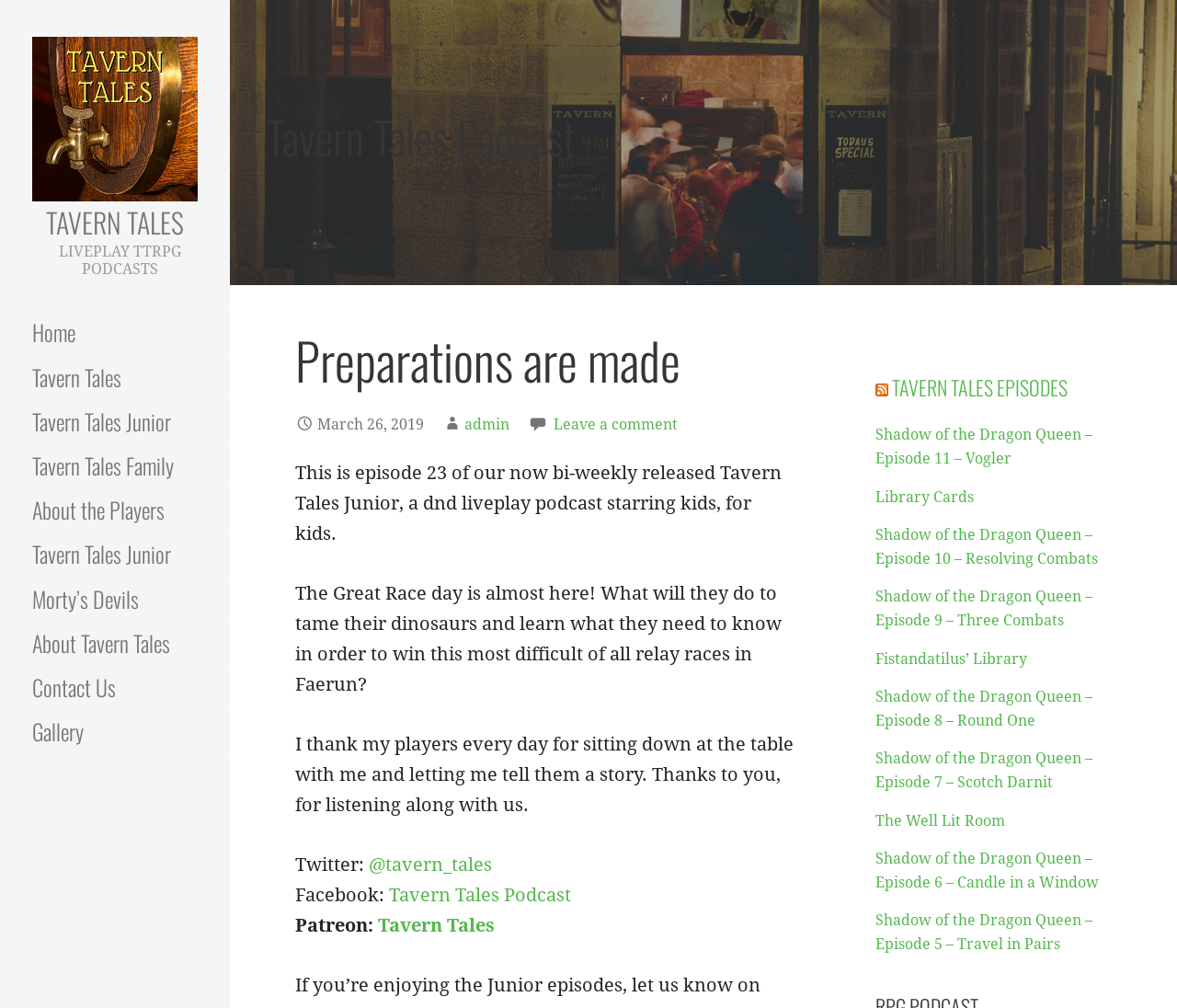Find the bounding box coordinates of the clickable area that will achieve the following instruction: "Read the 'Tavern Tales Podcast' episode".

[0.227, 0.109, 0.969, 0.162]